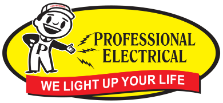Answer the question below with a single word or a brief phrase: 
What is the shape surrounding the logo?

Oval